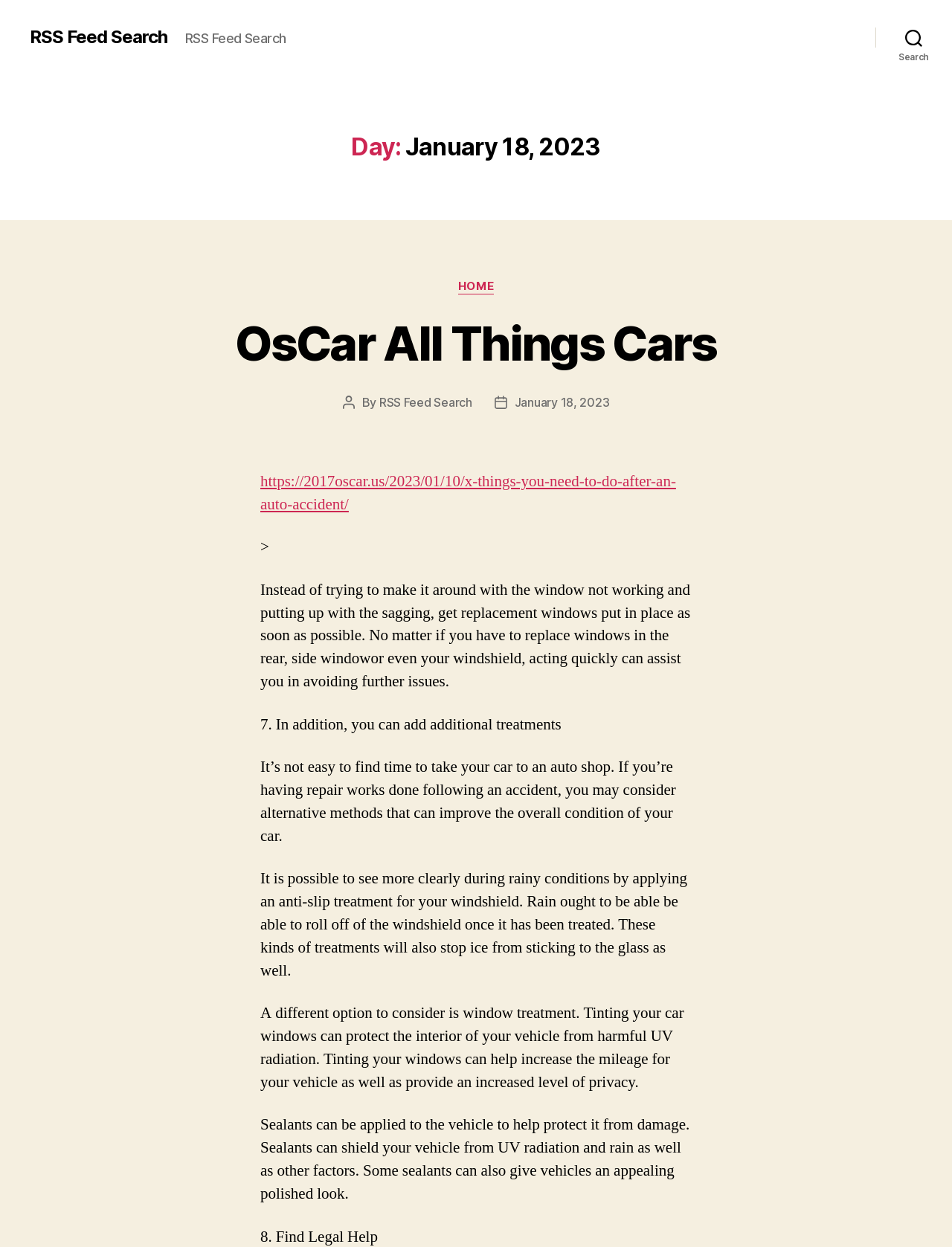Please give a succinct answer to the question in one word or phrase:
What is the category of the current webpage?

OsCar All Things Cars